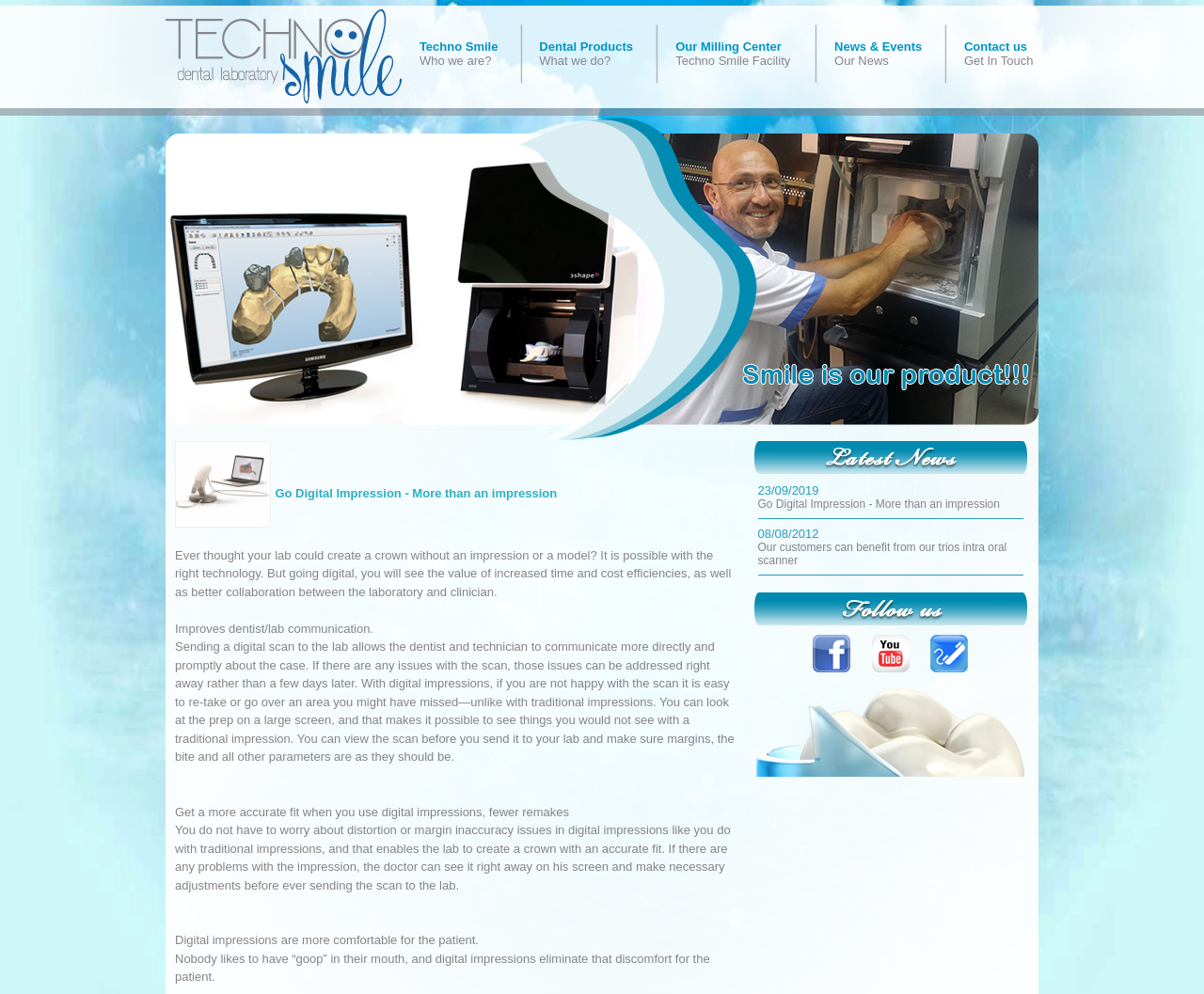Can you find the bounding box coordinates for the element that needs to be clicked to execute this instruction: "Go to home page"? The coordinates should be given as four float numbers between 0 and 1, i.e., [left, top, right, bottom].

[0.138, 0.094, 0.334, 0.11]